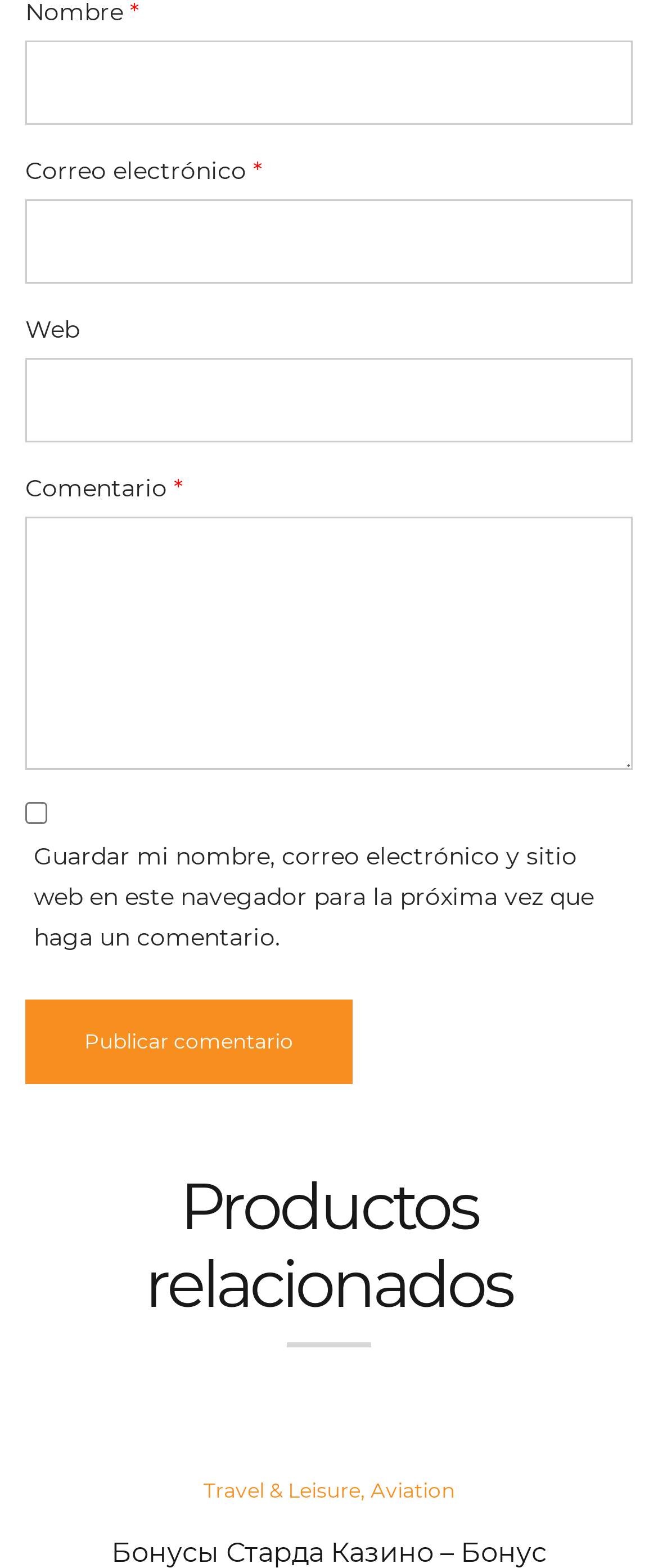Utilize the details in the image to give a detailed response to the question: What is the category of the related products?

The category of the related products is 'Travel & Leisure, Aviation' because it is the text of the link following the 'Posted in' label.